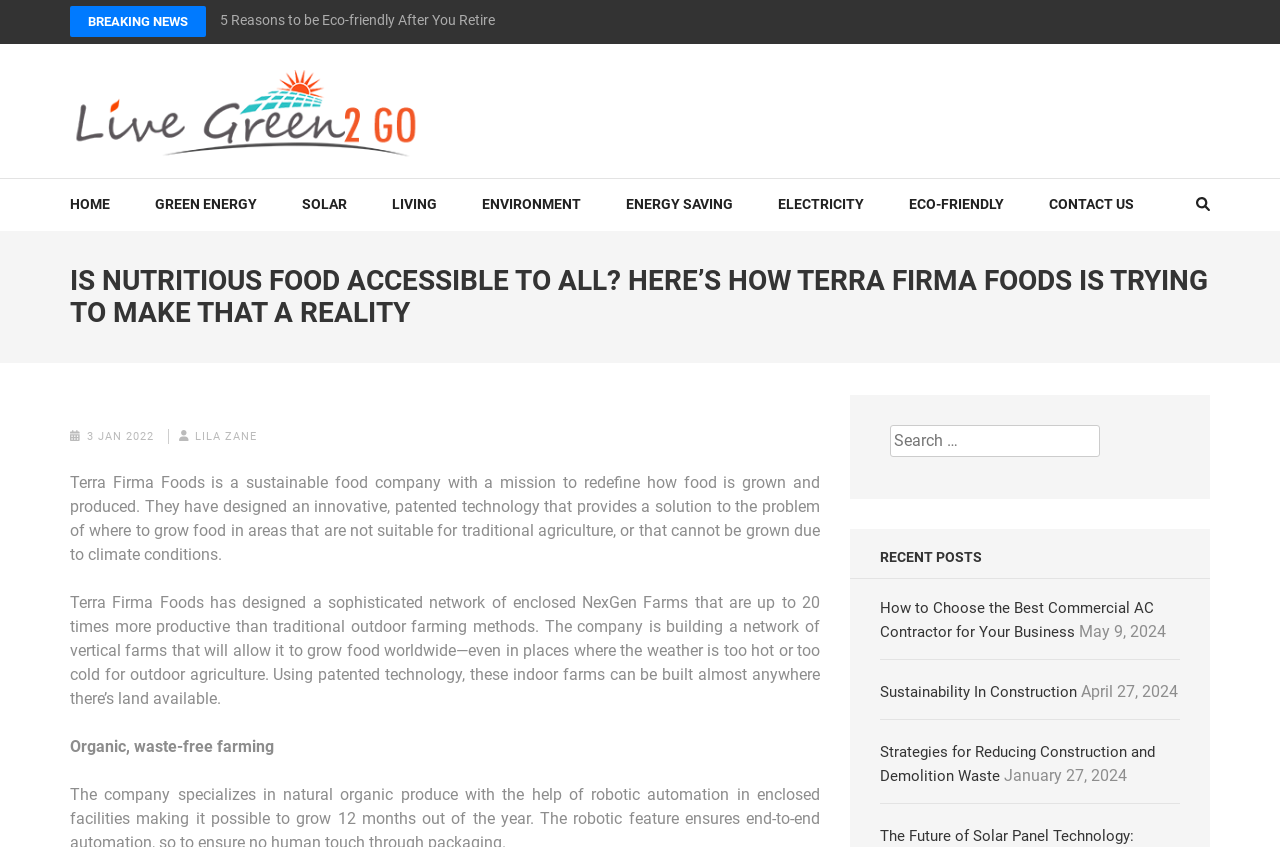Respond to the following question using a concise word or phrase: 
What is the name of the sustainable food company?

Terra Firma Foods